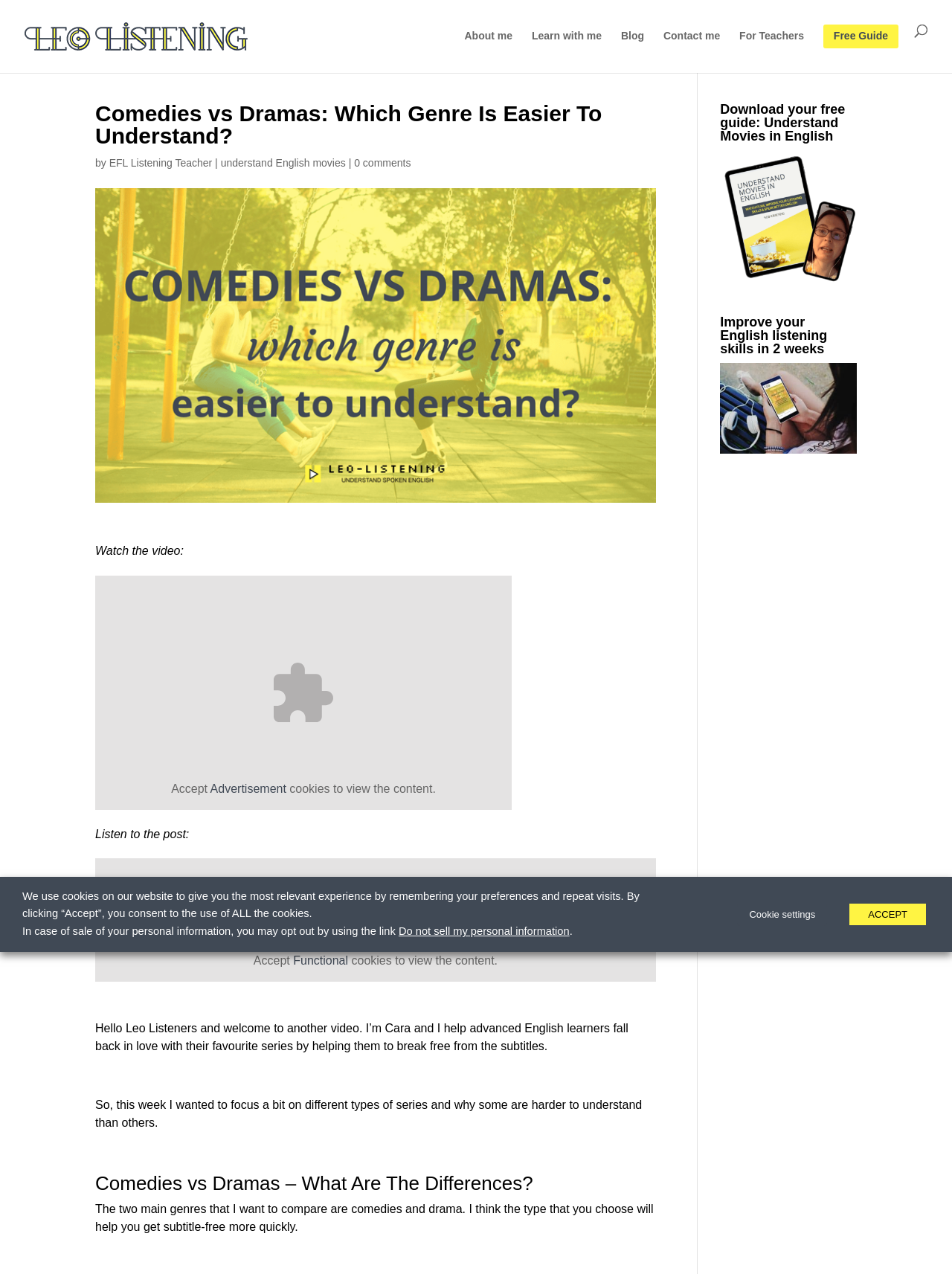Please identify the bounding box coordinates of the element's region that I should click in order to complete the following instruction: "Visit 'evidence based addiction treatment at More Than Rehab'". The bounding box coordinates consist of four float numbers between 0 and 1, i.e., [left, top, right, bottom].

None